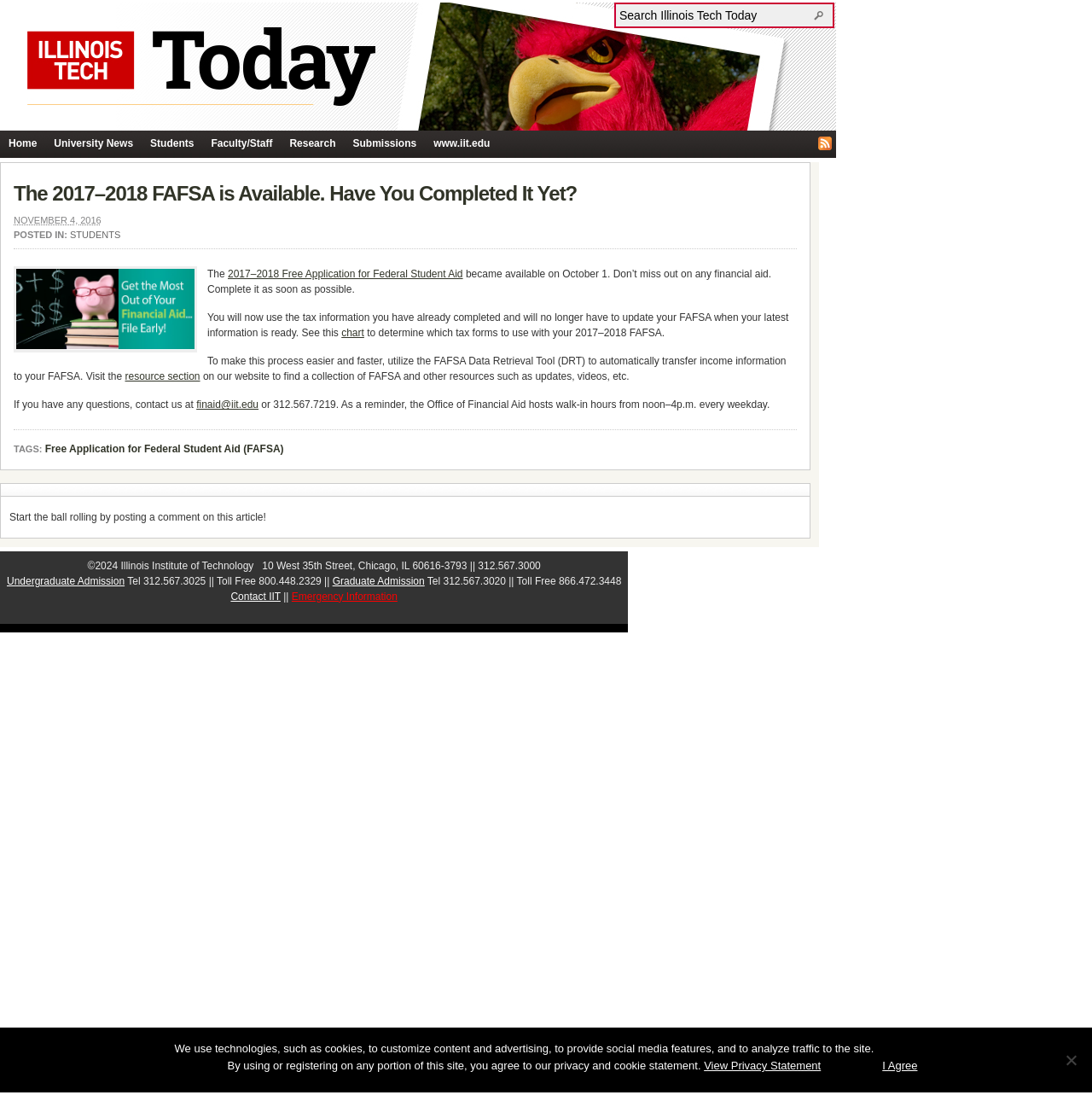Give an extensive and precise description of the webpage.

The webpage is about the 2017-2018 FAFSA (Free Application for Federal Student Aid) being available. At the top, there is a heading "Illinois Tech Today" with a link and an image. Below it, there is a search bar with a button and a placeholder text "Search Illinois Tech Today". 

On the left side, there are several links to different sections of the website, including "Home", "University News", "Students", "Faculty/Staff", "Research", "Submissions", and "www.iit.edu". There is also an RSS Feed link.

The main content of the webpage is about the 2017-2018 FAFSA, with a heading "The 2017–2018 FAFSA is Available. Have You Completed It Yet?" and a link to the application. The text explains that the FAFSA became available on October 1 and encourages users to complete it as soon as possible. There is also information about using the FAFSA Data Retrieval Tool to automatically transfer income information to the FAFSA.

Below the main content, there are links to related resources, including a chart to determine which tax forms to use with the 2017-2018 FAFSA. There is also contact information for the Office of Financial Aid, including an email address and phone number.

At the bottom of the webpage, there are several links to other sections of the website, including "Undergraduate Admission", "Graduate Admission", "Contact IIT", and "Emergency Information". There is also a copyright notice and a cookie notice dialog box with links to the privacy statement and an "I Agree" button.